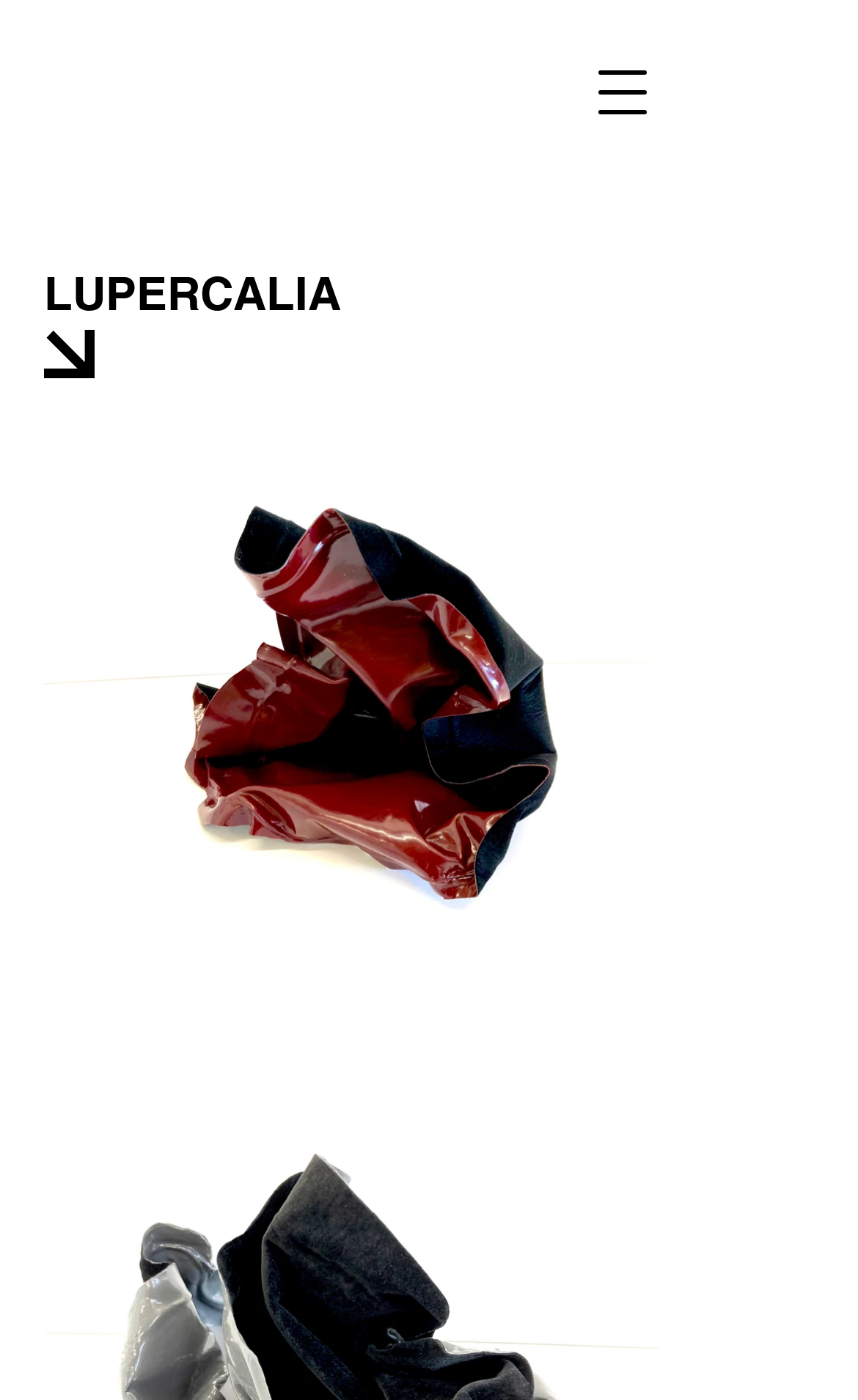Find the bounding box coordinates for the UI element that matches this description: "aria-label="valentines_bodzy_4.jpg"".

[0.051, 0.285, 0.771, 0.726]